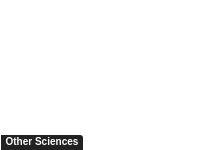Respond to the question with just a single word or phrase: 
What type of webpage is this?

Scientific resource webpage